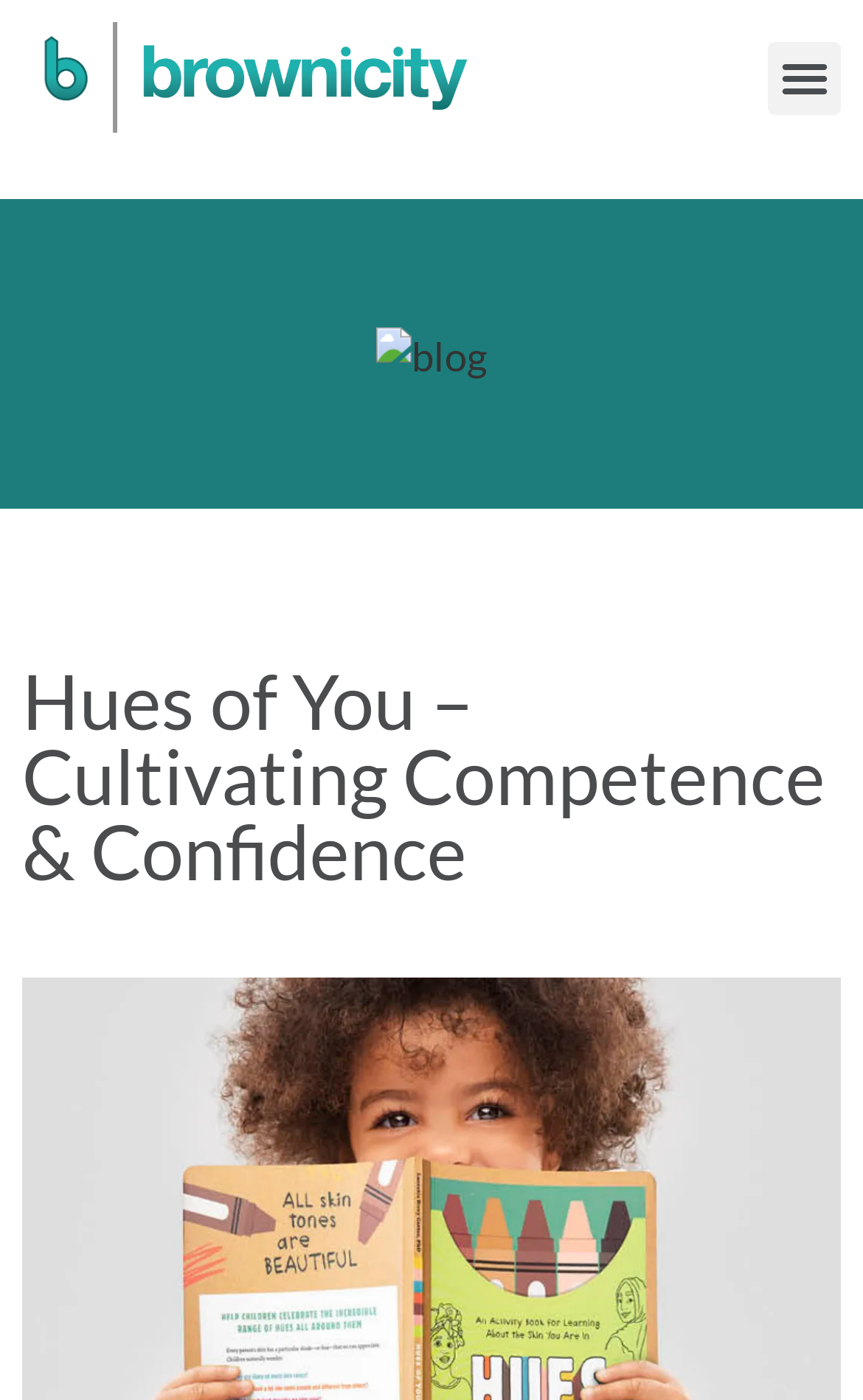From the webpage screenshot, predict the bounding box of the UI element that matches this description: "Menu".

[0.89, 0.03, 0.974, 0.082]